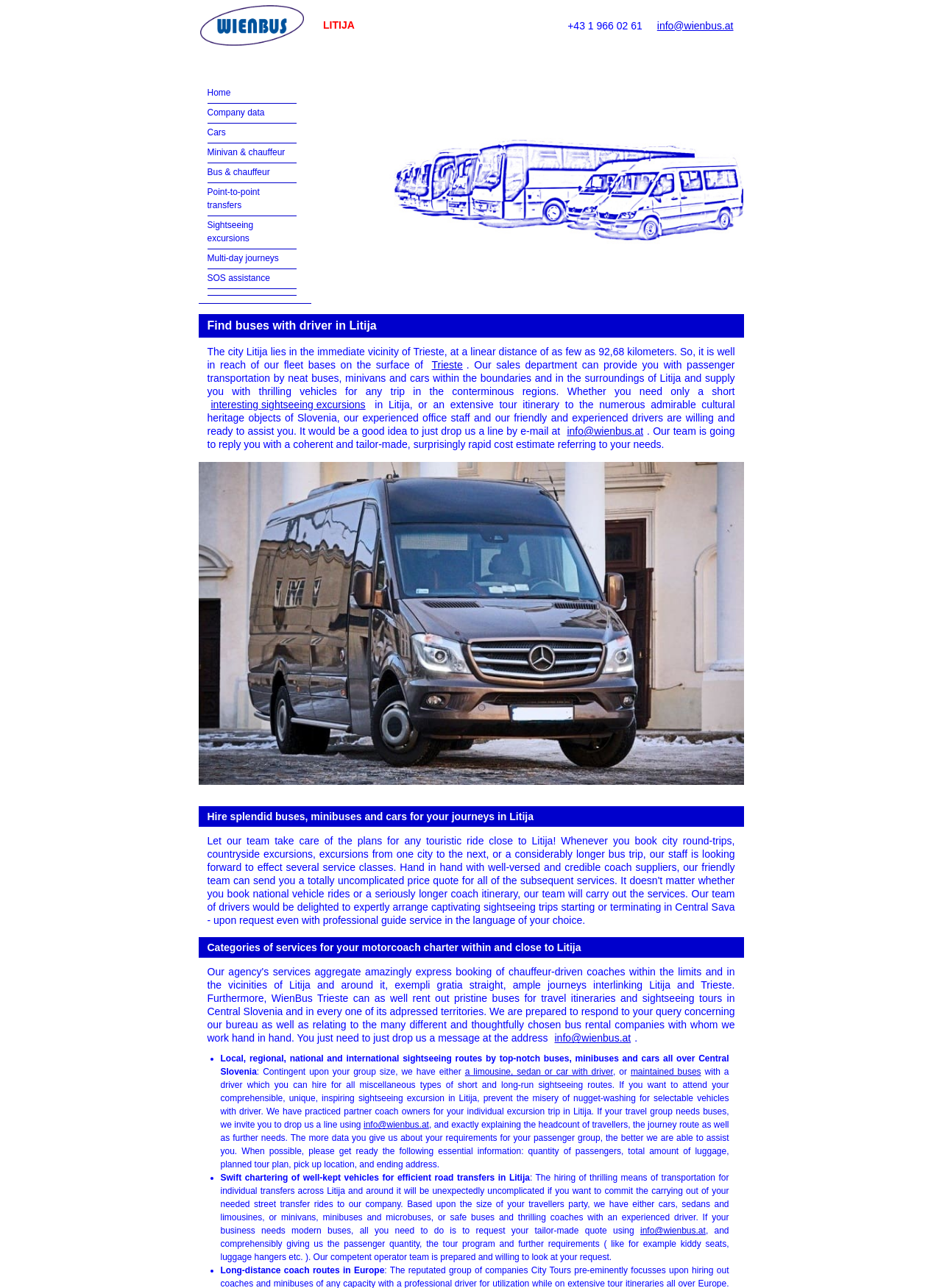Generate a thorough caption that explains the contents of the webpage.

The webpage is about WienBus Trieste, a company that specializes in minibus, limousine, and bus reservations in Litija and Central Slovenia, as well as popular tour guides across Slovenia. 

At the top of the page, there is a logo image with the text "WienBus.AT – rent buses in Vienna with coach providers from Austria and Slovakia LITIJA" next to it. Below the logo, there is a table with two columns, one containing the company's contact information, including an email address and phone number, and the other column is empty.

Below the table, there is a menu bar with links to different sections of the website, including "Home", "Company data", "Cars", "Minivan & chauffeur", "Bus & chauffeur", "Point-to-point transfers", "Sightseeing excursions", "Multi-day journeys", and "SOS assistance".

On the left side of the page, there is an image related to renting buses in Litija. Next to the image, there is a heading that reads "Find buses with driver in Litija". Below the heading, there is a paragraph of text that describes the city of Litija and its proximity to Trieste. The text also mentions that the company can provide passenger transportation by buses, minivans, and cars within Litija and its surroundings.

Further down the page, there are more images and headings, including "Hire splendid buses, minibuses and cars for your journeys in Litija" and "Categories of services for your motorcoach charter within and close to Litija". The page also lists different categories of services, including local, regional, national, and international sightseeing routes, as well as swift chartering of well-kept vehicles for efficient road transfers in Litija. Each category has a brief description and a link to request a quote or more information.

Throughout the page, there are several links to the company's email address, "info@wienbus.at", where customers can request more information or a quote for their transportation needs.